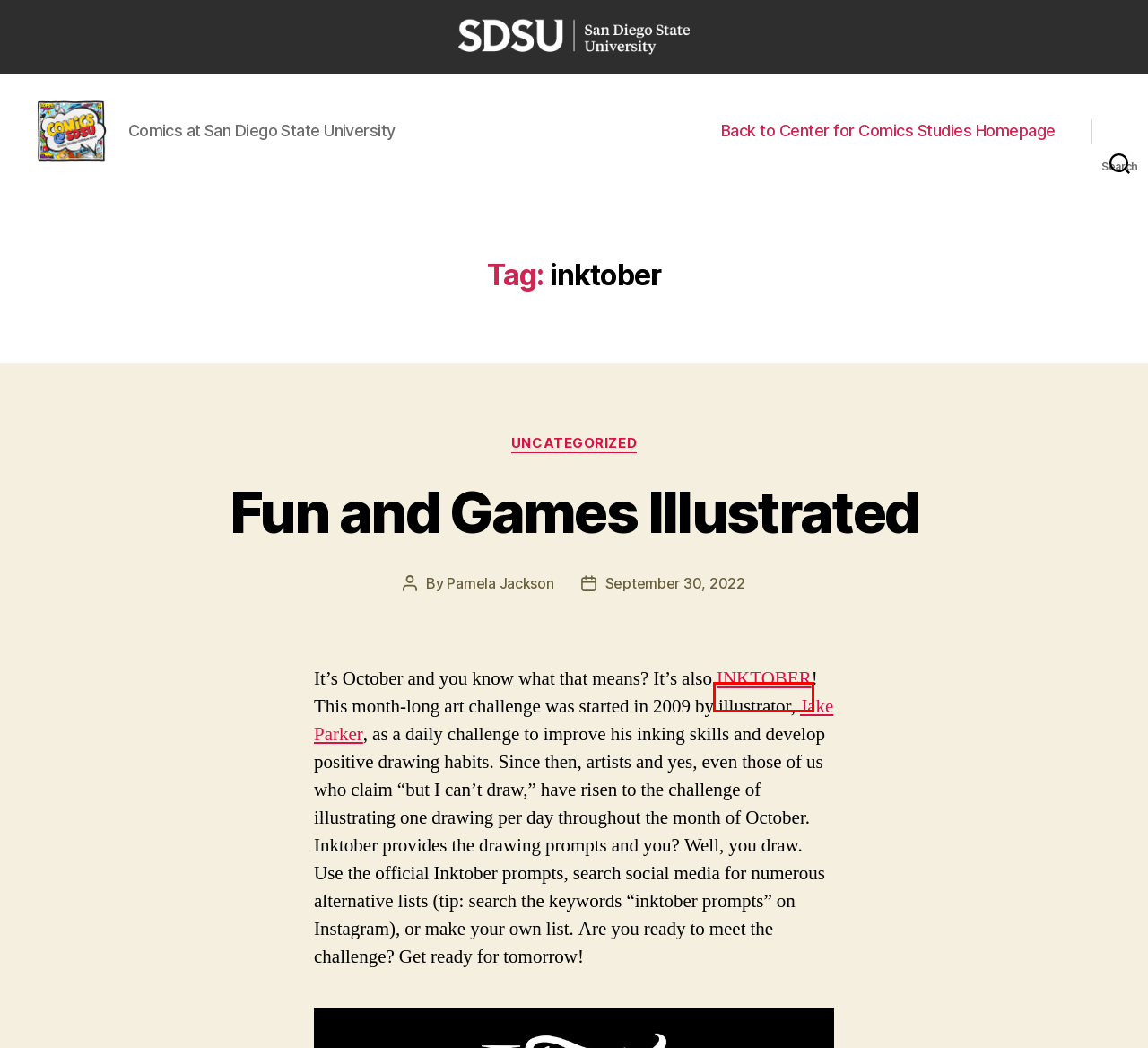Given a screenshot of a webpage with a red bounding box, please pick the webpage description that best fits the new webpage after clicking the element inside the bounding box. Here are the candidates:
A. Inktober
B. Uncategorized | Comics @ SDSU
C. MRJAKEPARKER.COM
D. Home | Center for Comics Studies | Arts & Letters | SDSU
E. comics@sdsu | Comics @ SDSU
F. Fun and Games Illustrated | Comics @ SDSU
G. Comics @ SDSU | Comics @ SDSU
H. Home | San Diego State University

A